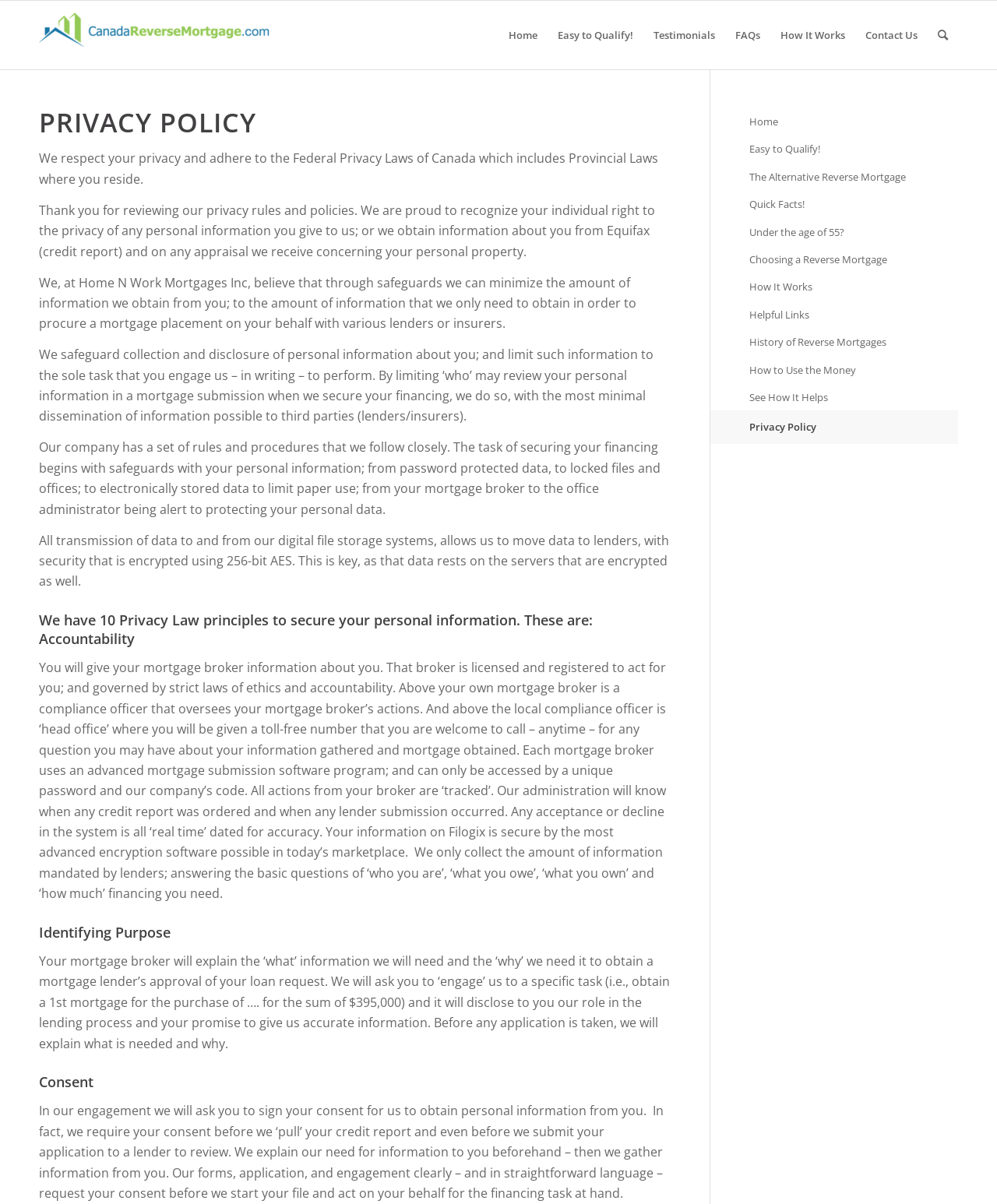Use the information in the screenshot to answer the question comprehensively: How many privacy law principles does Home N Work Mortgages Inc have?

The webpage lists 10 privacy law principles that Home N Work Mortgages Inc follows to secure clients' personal information, including accountability, identifying purpose, consent, and others.